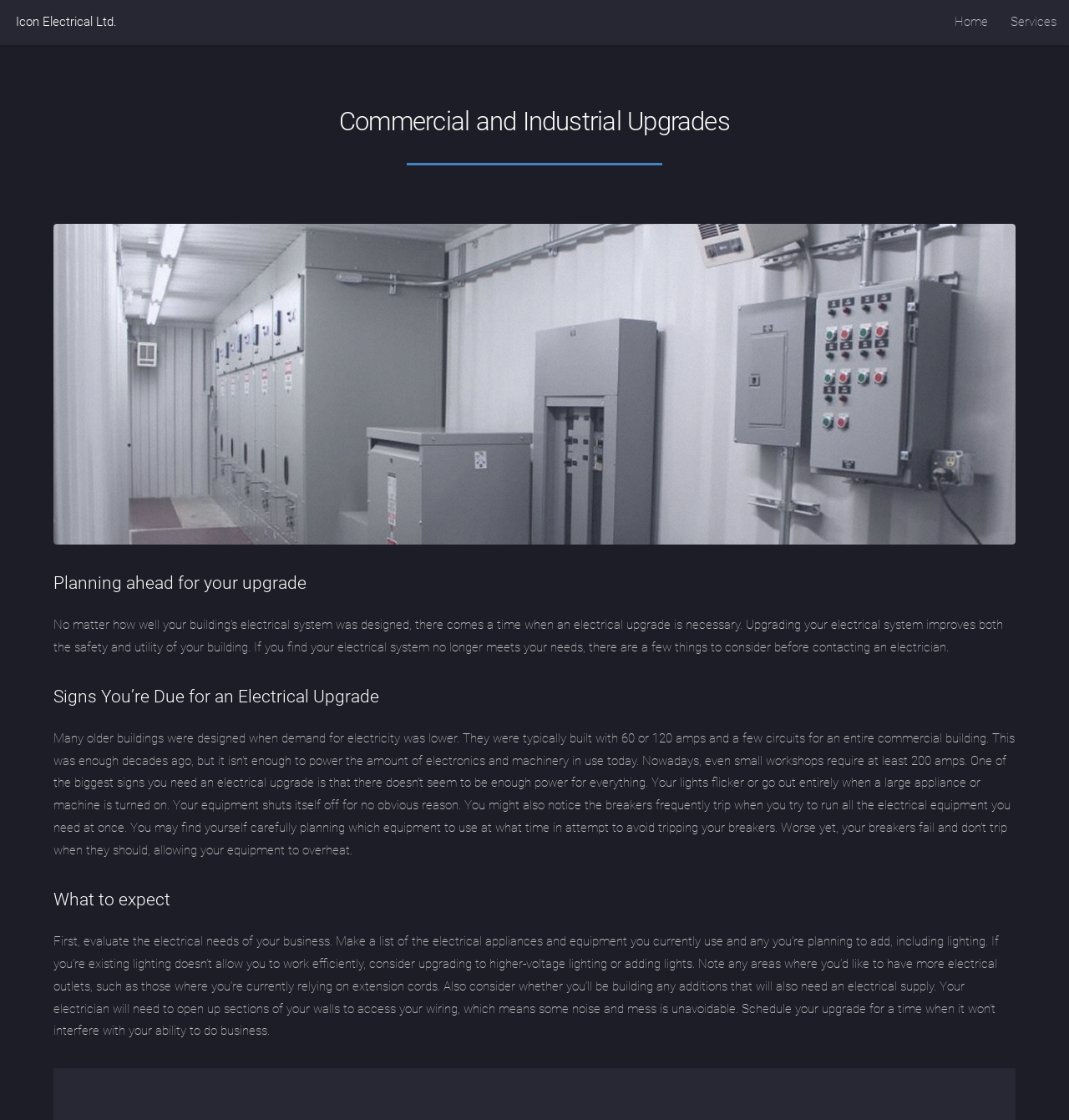What is the purpose of upgrading an electrical system?
Using the image as a reference, answer the question with a short word or phrase.

Improve safety and utility